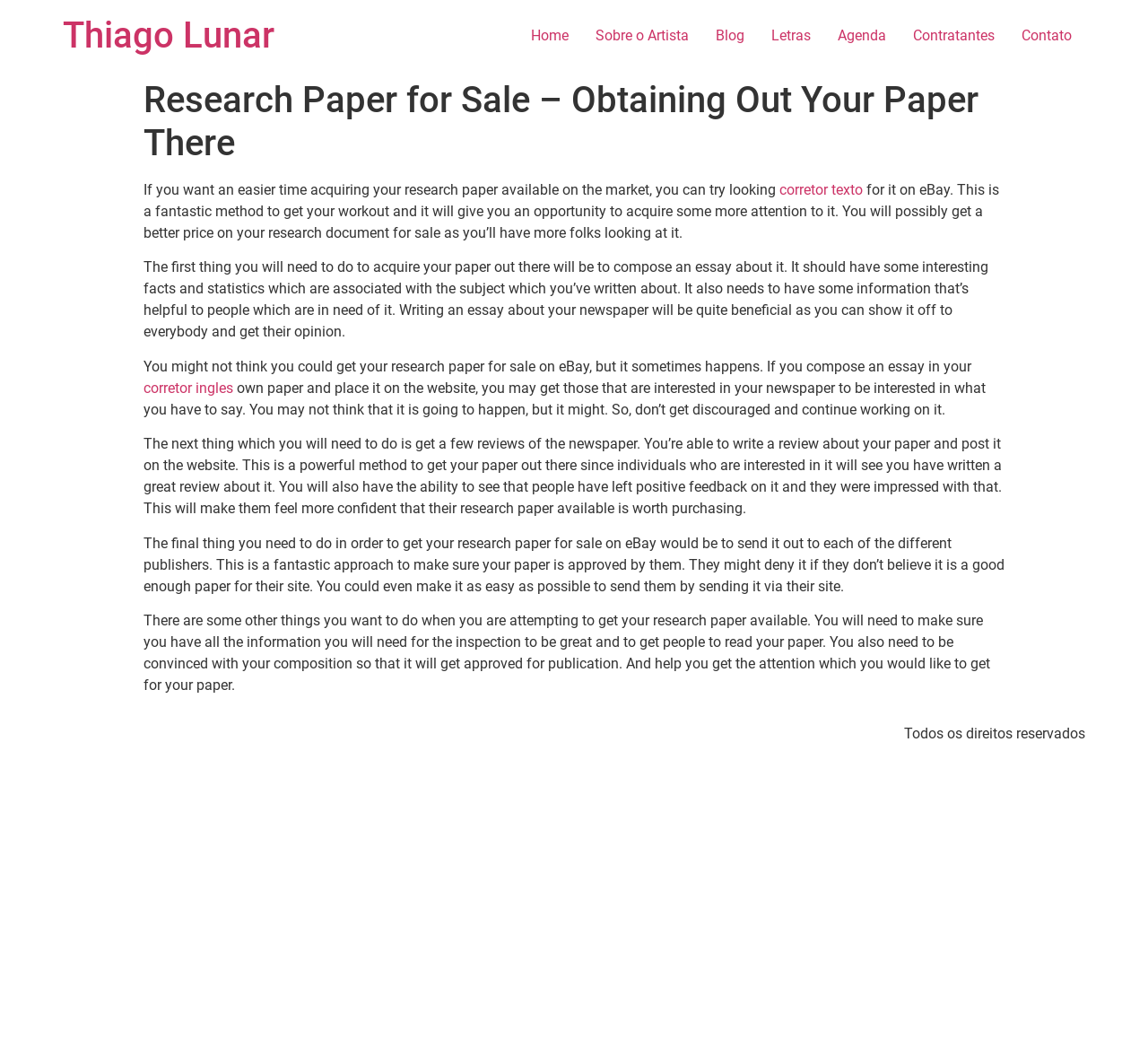Please determine the bounding box of the UI element that matches this description: Home. The coordinates should be given as (top-left x, top-left y, bottom-right x, bottom-right y), with all values between 0 and 1.

[0.451, 0.017, 0.507, 0.052]